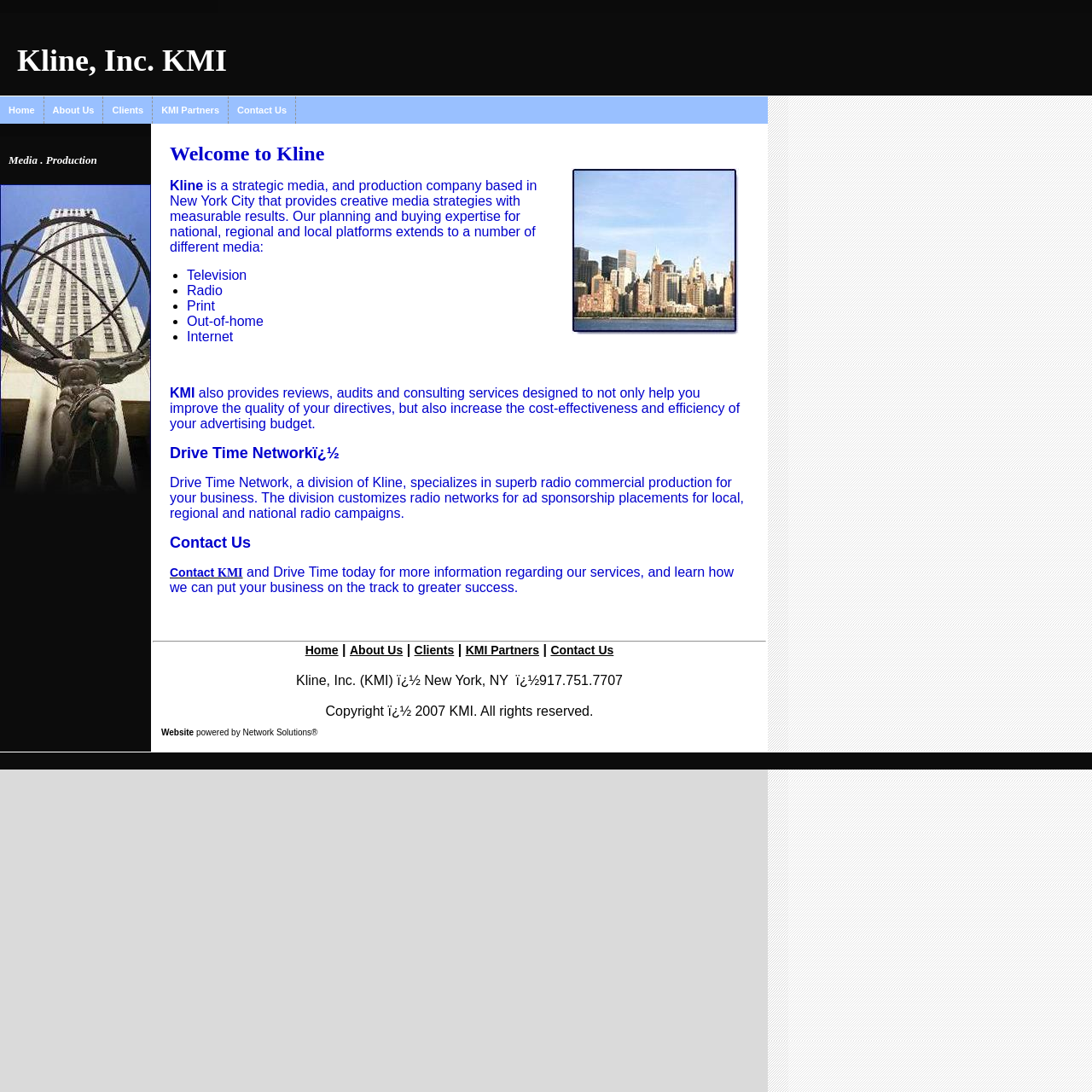Identify and extract the heading text of the webpage.

Kline, Inc. KMI